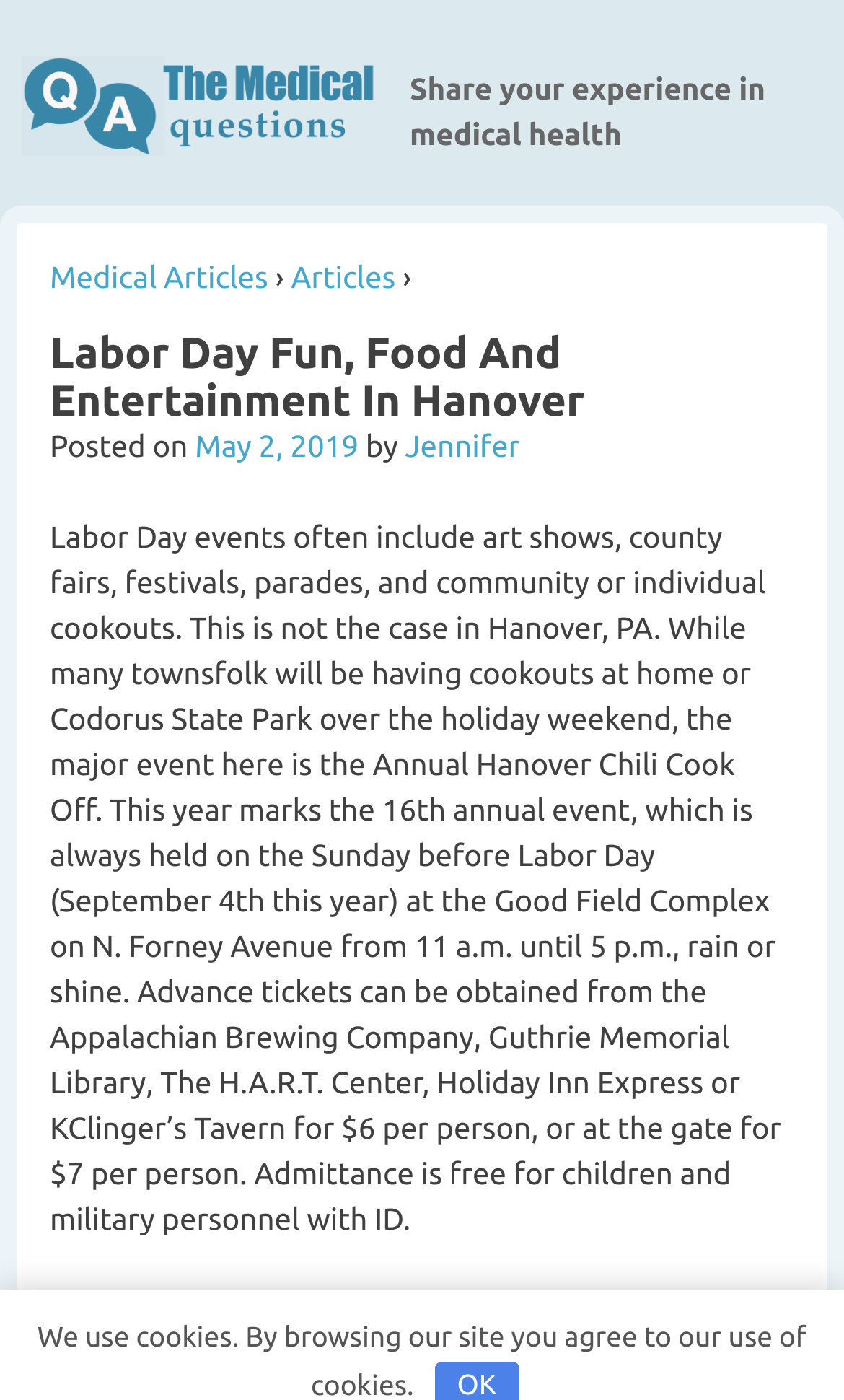Please determine the bounding box coordinates for the UI element described as: "Articles".

[0.345, 0.186, 0.469, 0.21]